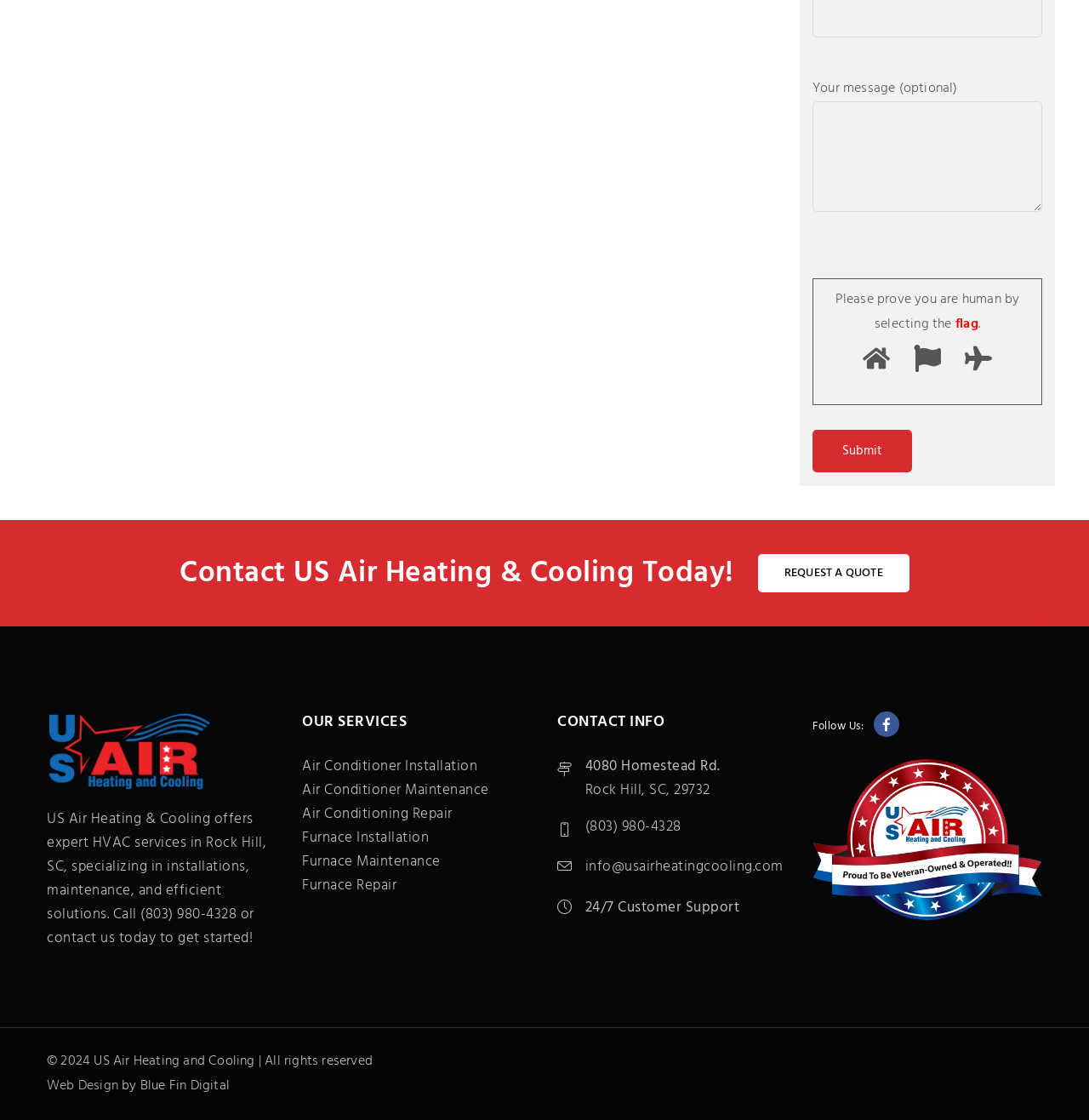Determine the bounding box coordinates of the target area to click to execute the following instruction: "View the accessibility statement."

None